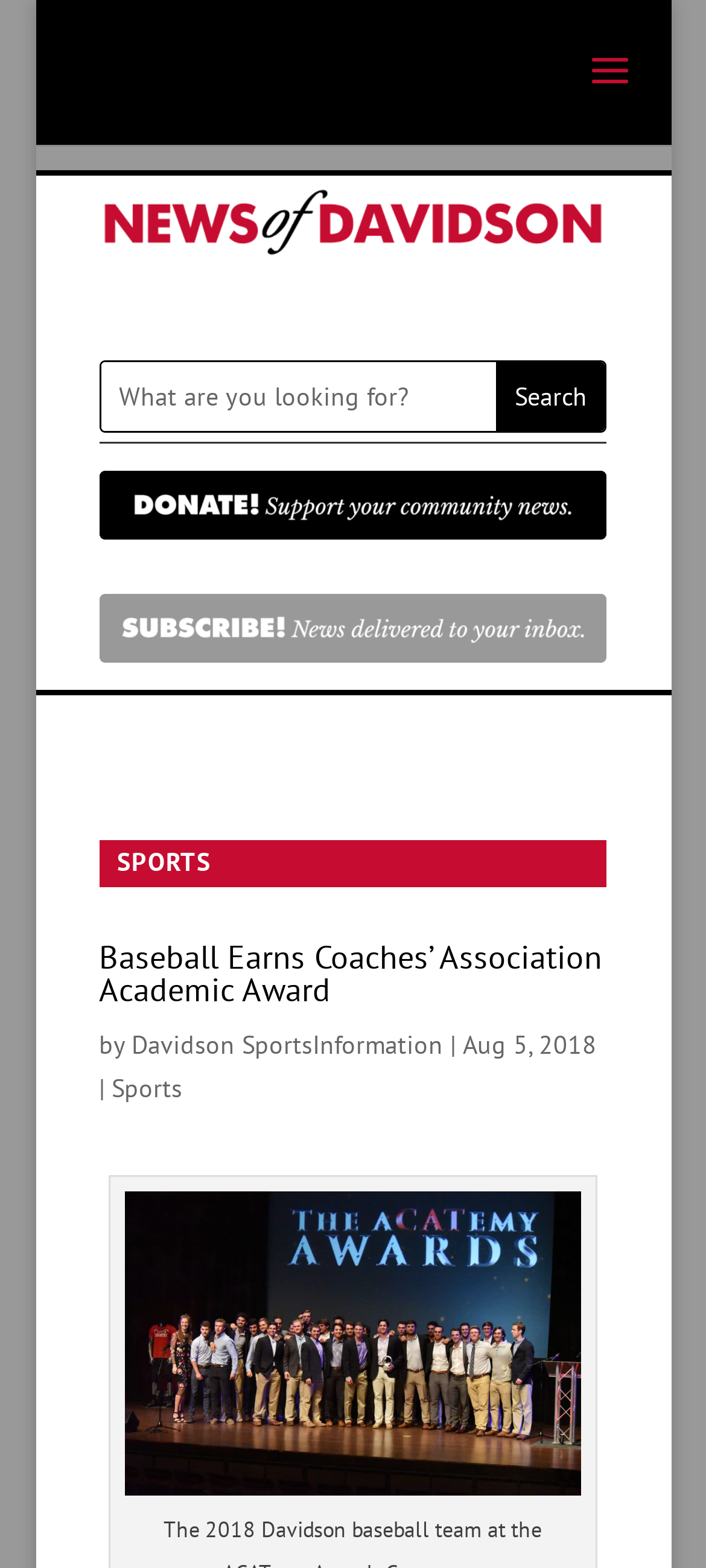What is the title of the news article?
Please answer the question as detailed as possible.

I found the title of the news article by looking at the heading 'Baseball Earns Coaches’ Association Academic Award' which is located above the author and publication date.